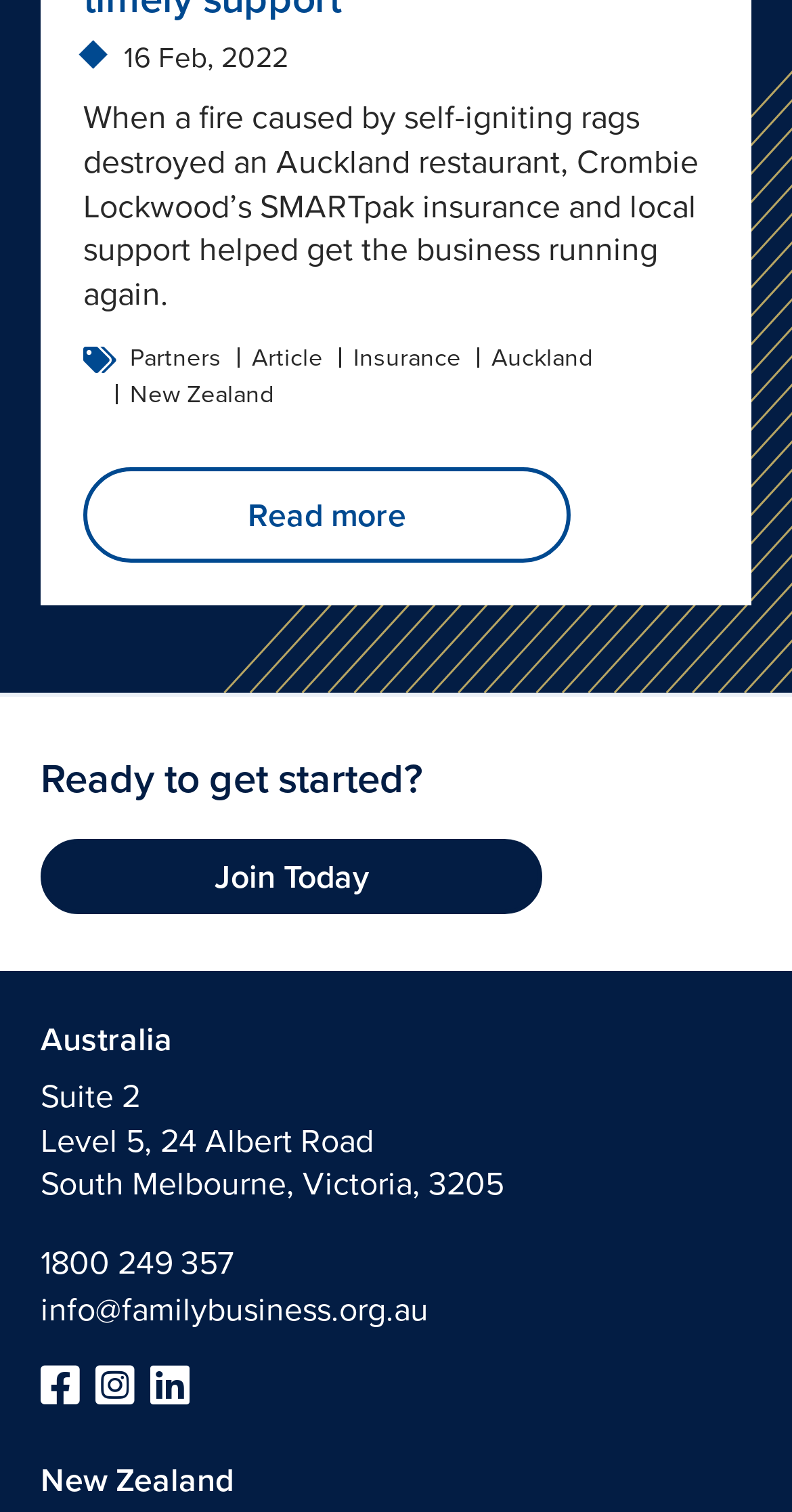Please predict the bounding box coordinates (top-left x, top-left y, bottom-right x, bottom-right y) for the UI element in the screenshot that fits the description: Season 2

None